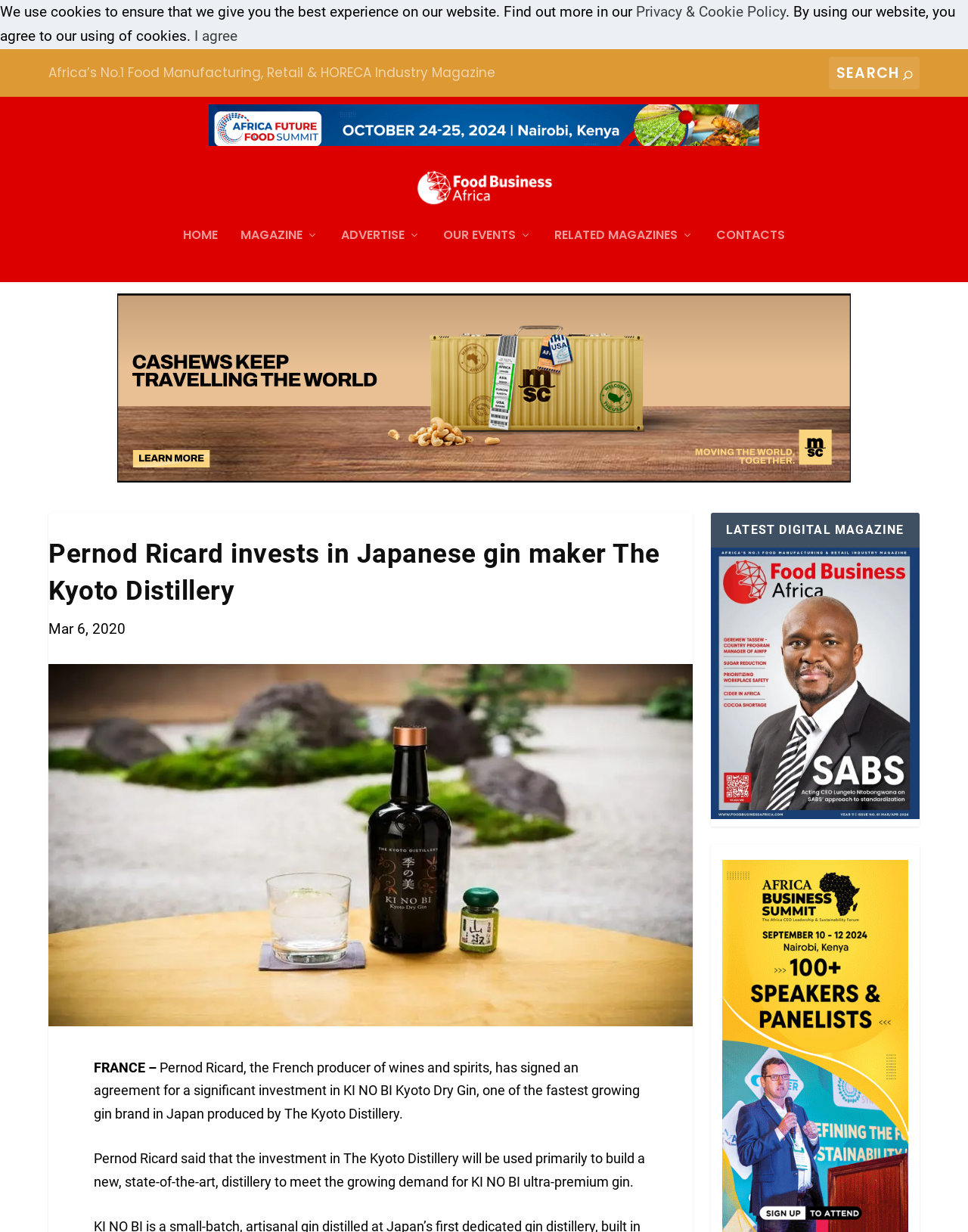What company invested in The Kyoto Distillery?
Answer the question with just one word or phrase using the image.

Pernod Ricard